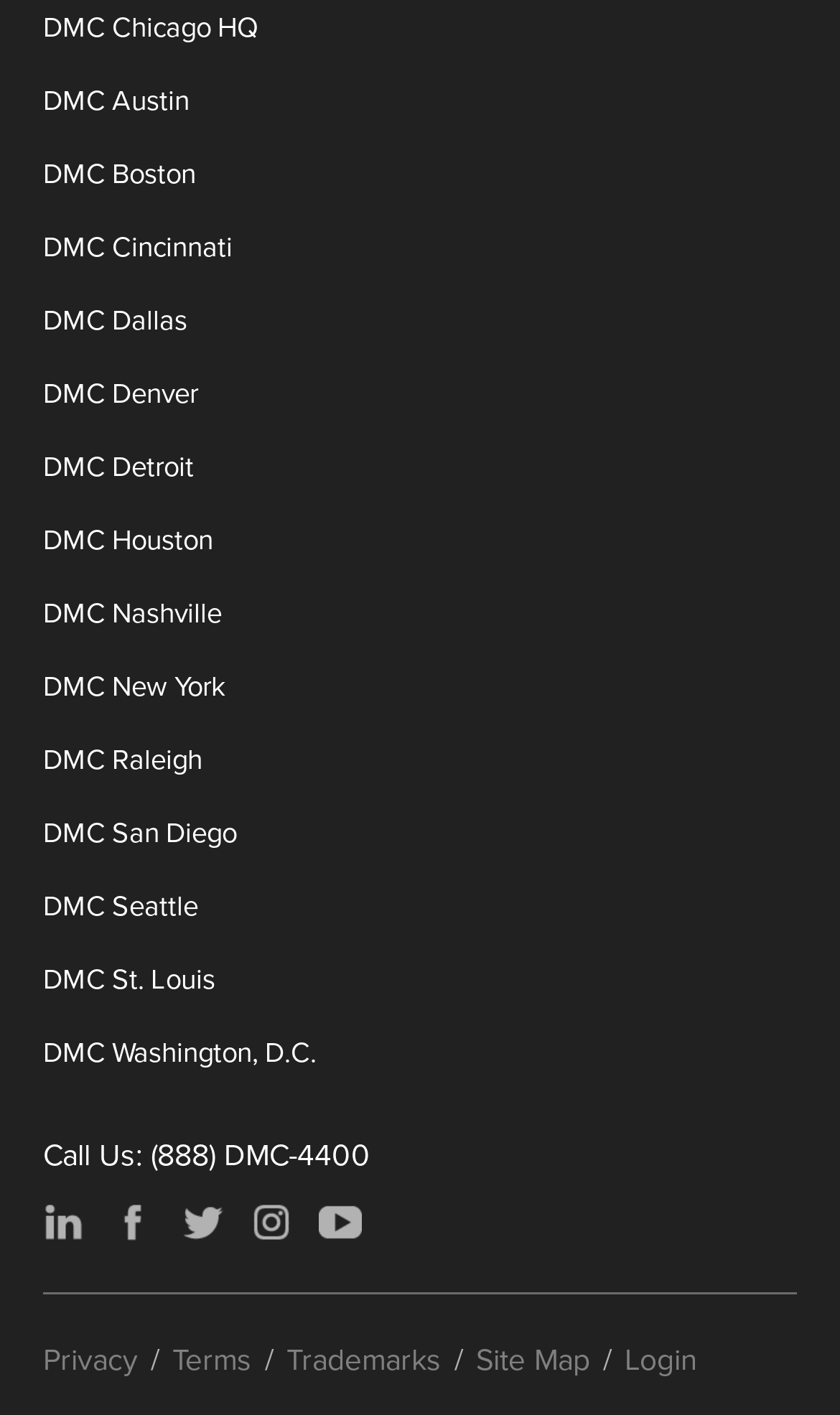What is the phone number to call?
Please provide a detailed and thorough answer to the question.

I found the phone number by looking at the 'Call Us:' text and the link next to it, which contains the phone number.